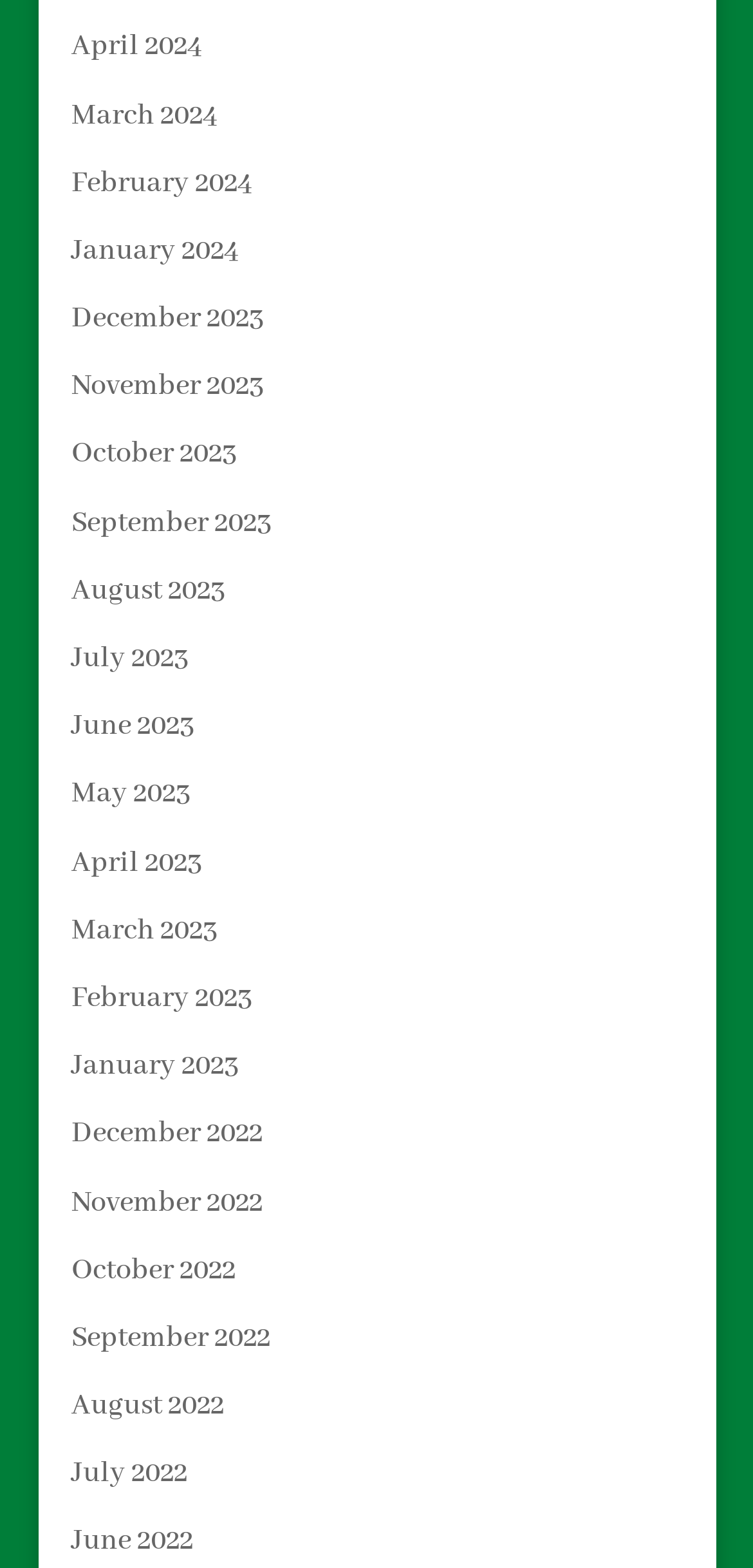What is the earliest month listed?
Please give a well-detailed answer to the question.

By examining the list of links, I can see that the earliest month listed is 'June 2022', which is the last link in the list.